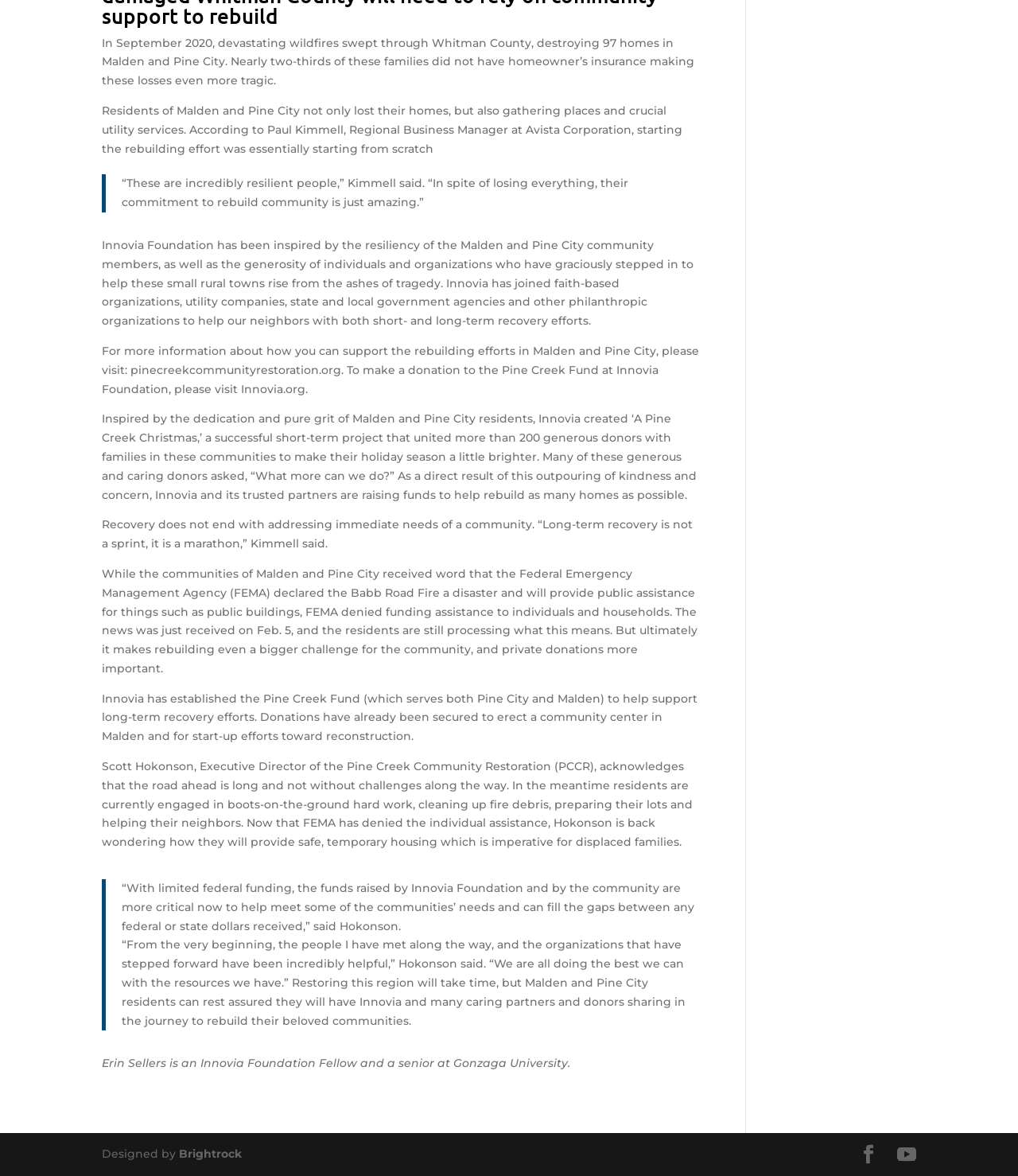Given the webpage screenshot, identify the bounding box of the UI element that matches this description: "Brightrock".

[0.176, 0.975, 0.238, 0.987]